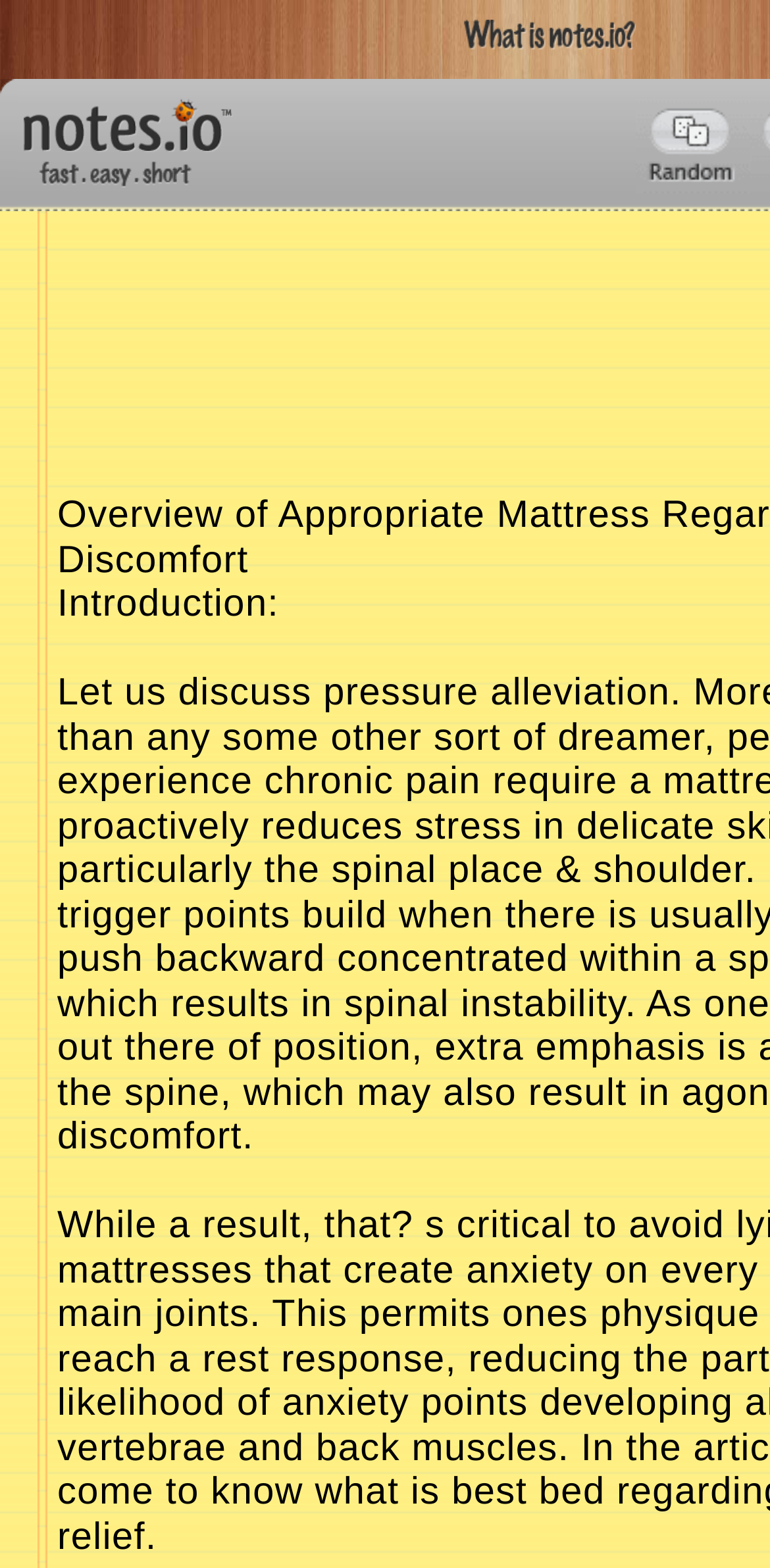Give a one-word or one-phrase response to the question:
What is the purpose of the website?

Discussing pressure alleviation